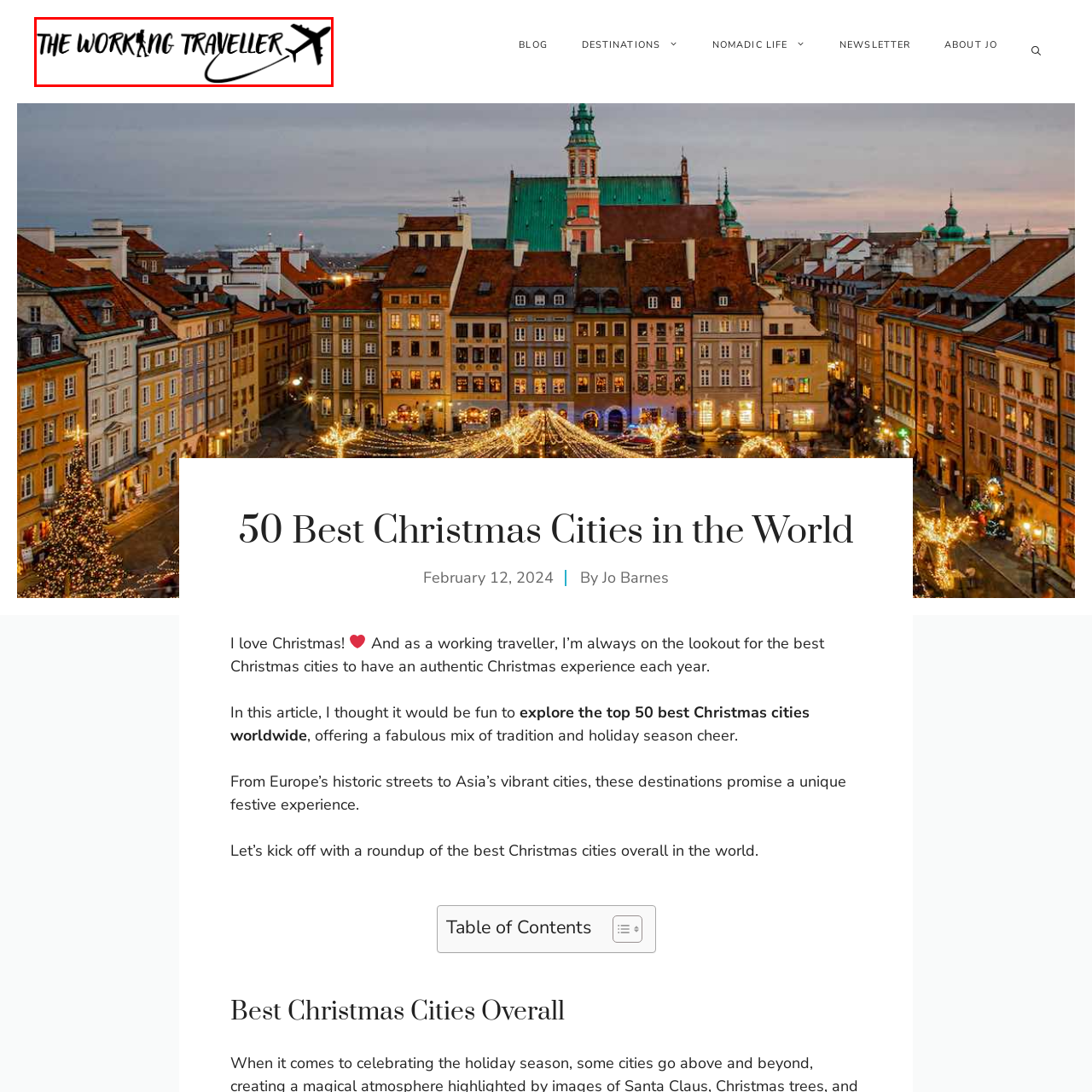What type of content does the website offer?
Focus on the area within the red boundary in the image and answer the question with one word or a short phrase.

Festive travel experiences